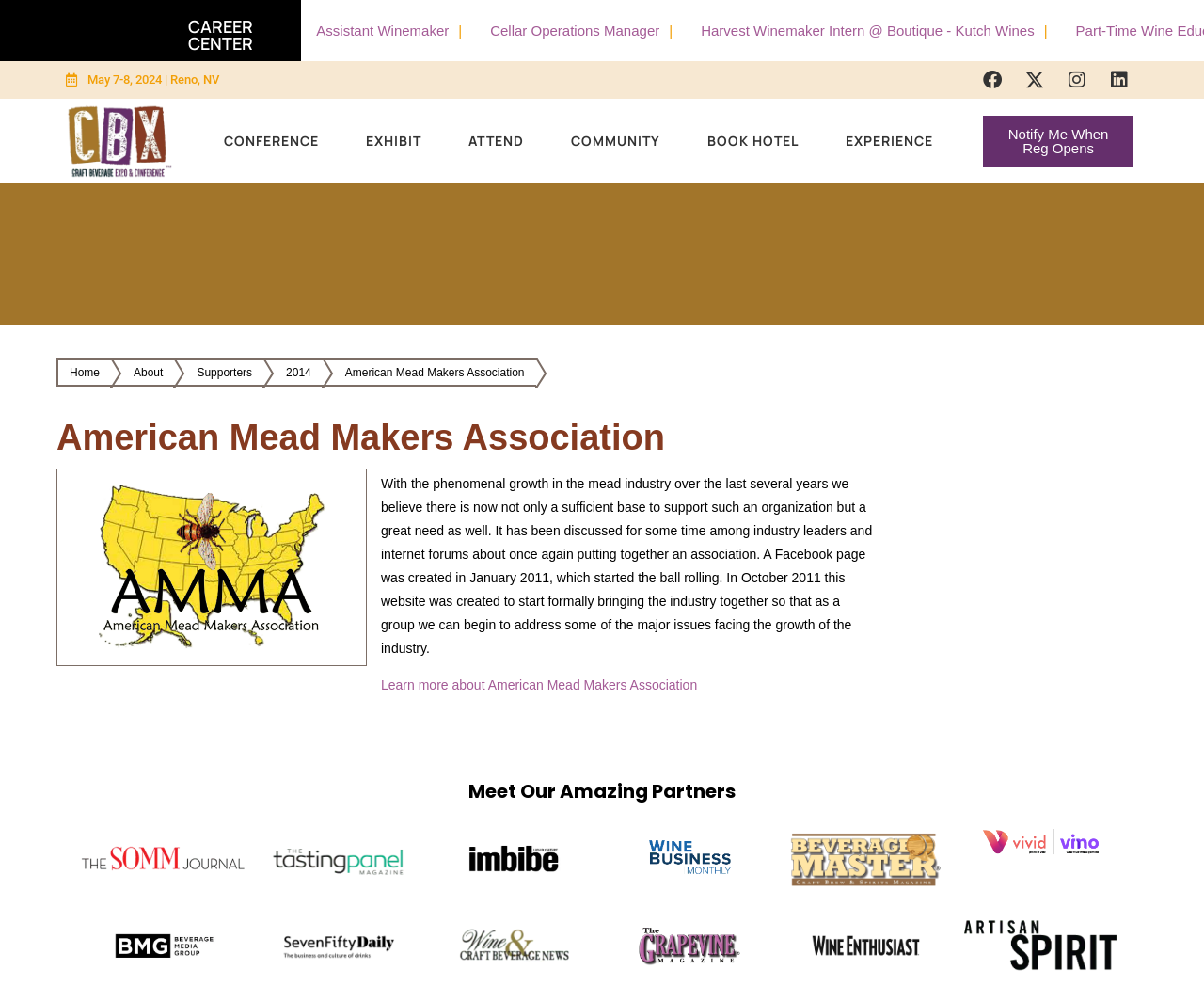What is the date of the Craft Beverage Expo?
Examine the image and give a concise answer in one word or a short phrase.

May 7-8, 2024